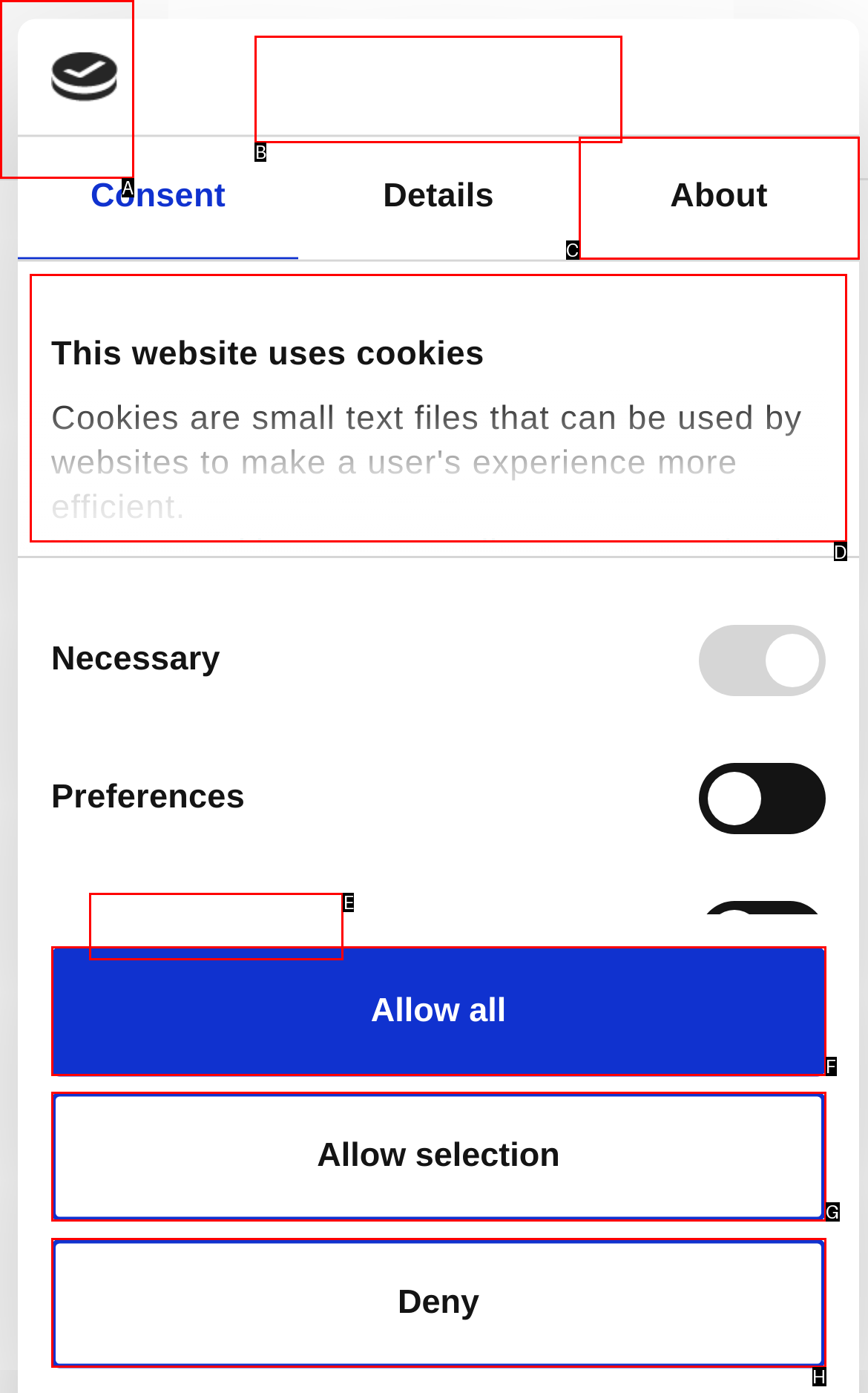For the instruction: Click the 'Toggle navigation' button, which HTML element should be clicked?
Respond with the letter of the appropriate option from the choices given.

A